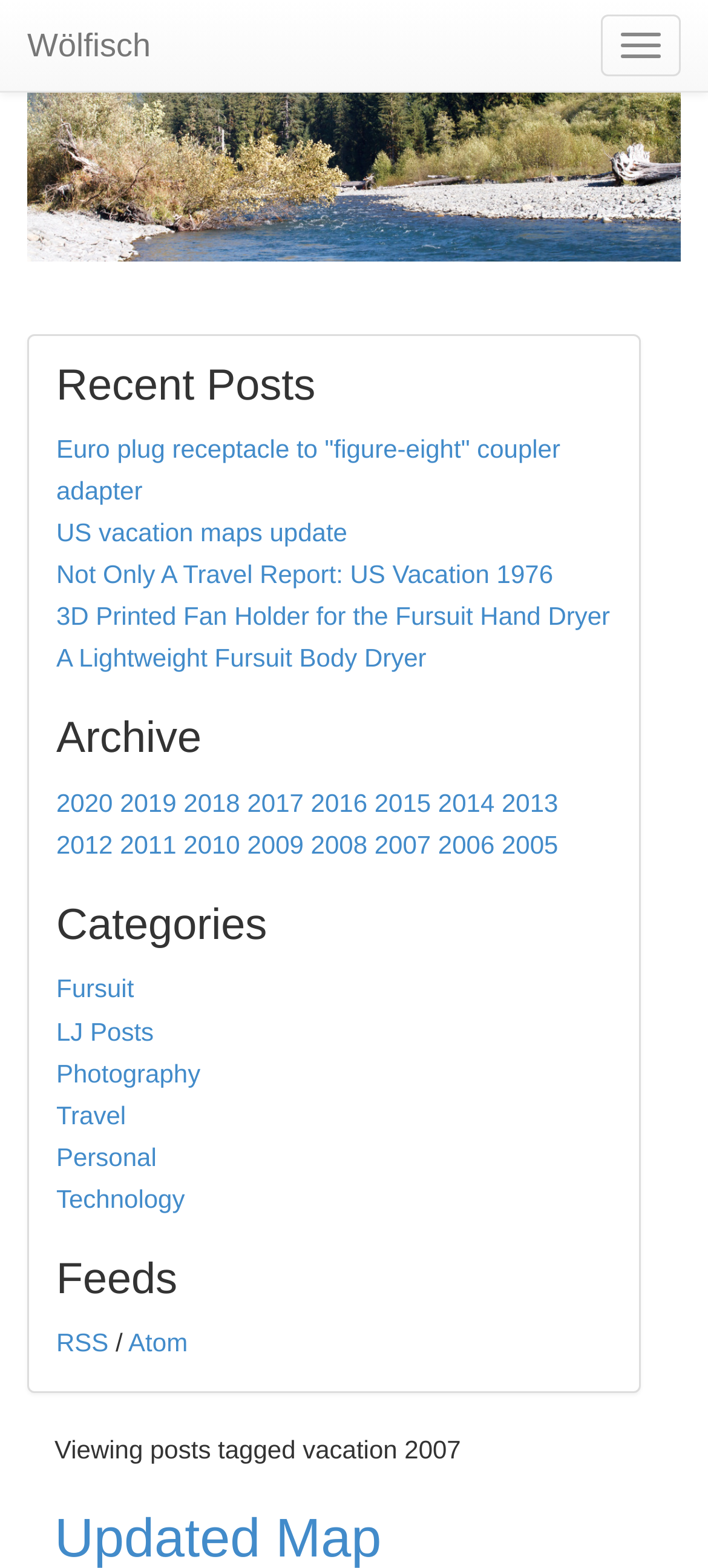Given the webpage screenshot, identify the bounding box of the UI element that matches this description: "Study in Canada".

None